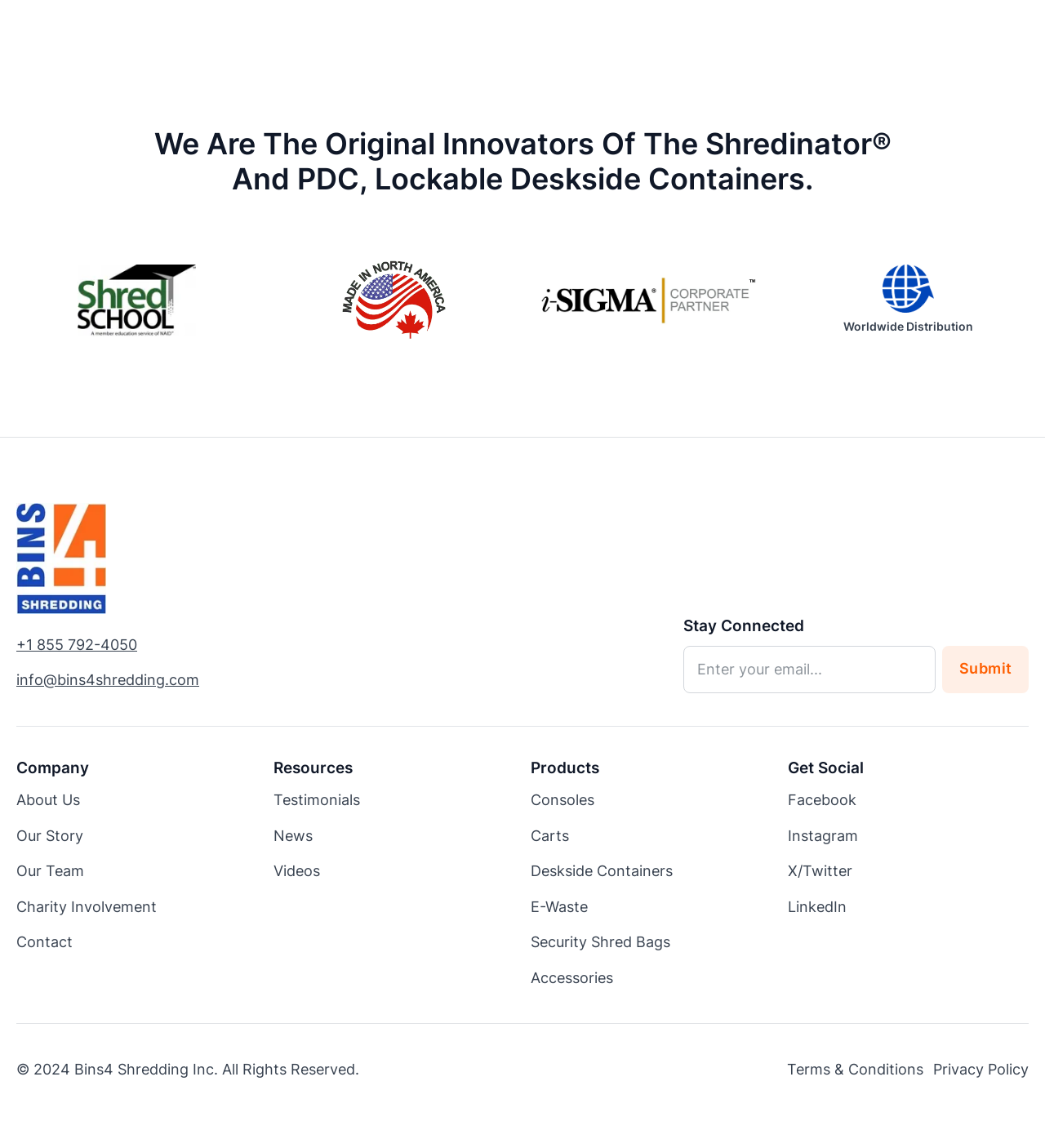Identify the bounding box for the described UI element: "Terms & Conditions".

[0.753, 0.921, 0.884, 0.943]